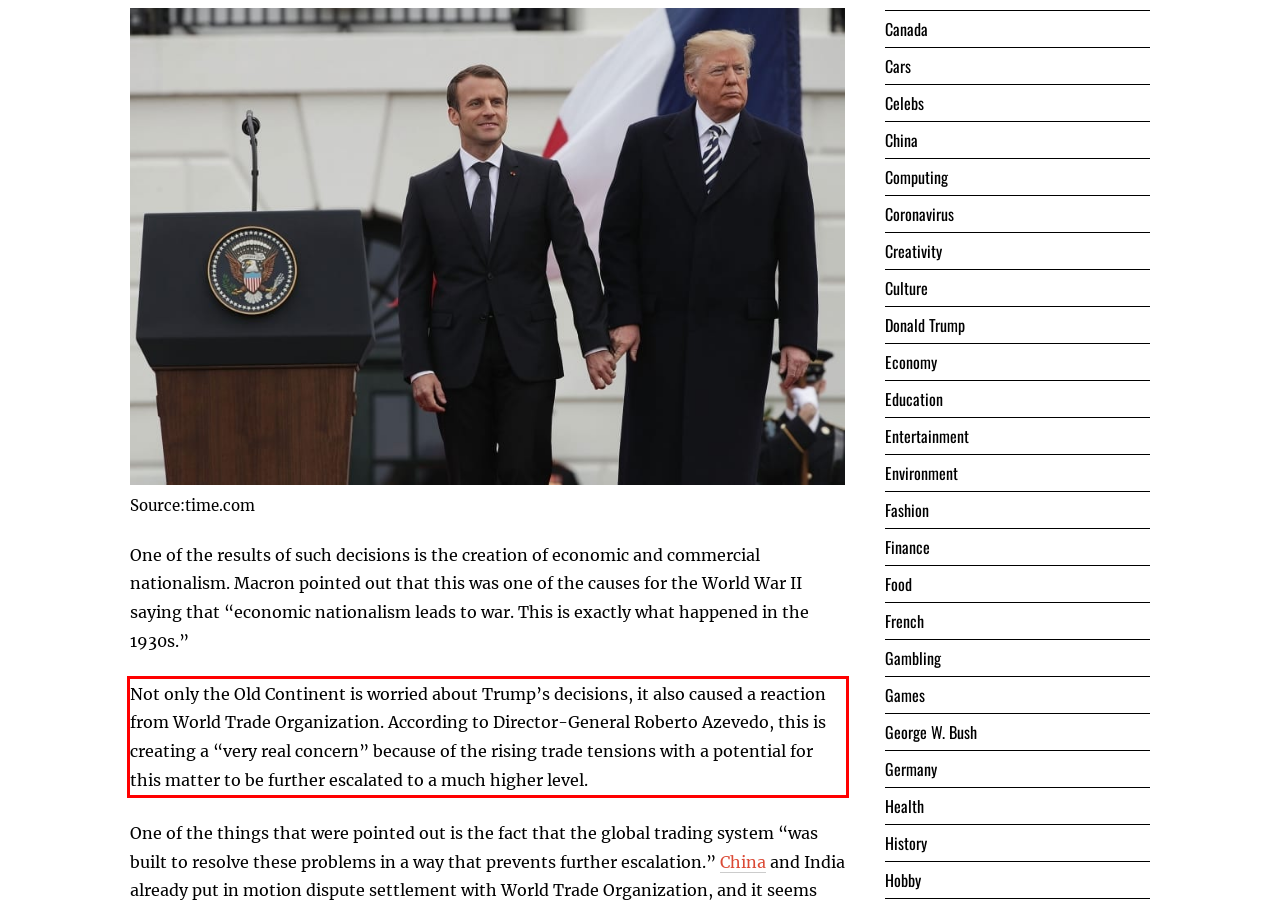Analyze the screenshot of the webpage that features a red bounding box and recognize the text content enclosed within this red bounding box.

Not only the Old Continent is worried about Trump’s decisions, it also caused a reaction from World Trade Organization. According to Director-General Roberto Azevedo, this is creating a “very real concern” because of the rising trade tensions with a potential for this matter to be further escalated to a much higher level.